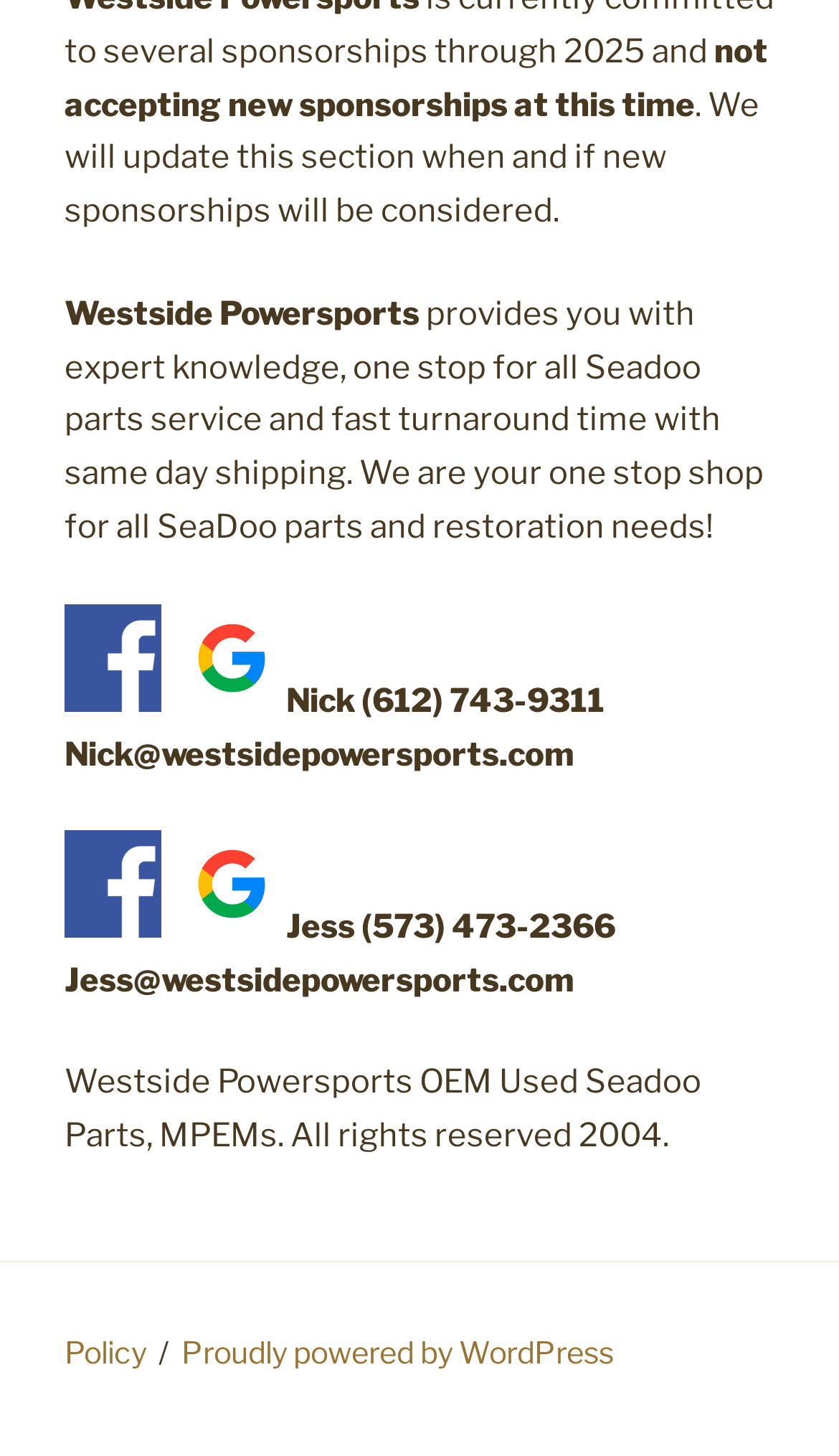Give a concise answer of one word or phrase to the question: 
What is the name of the company?

Westside Powersports